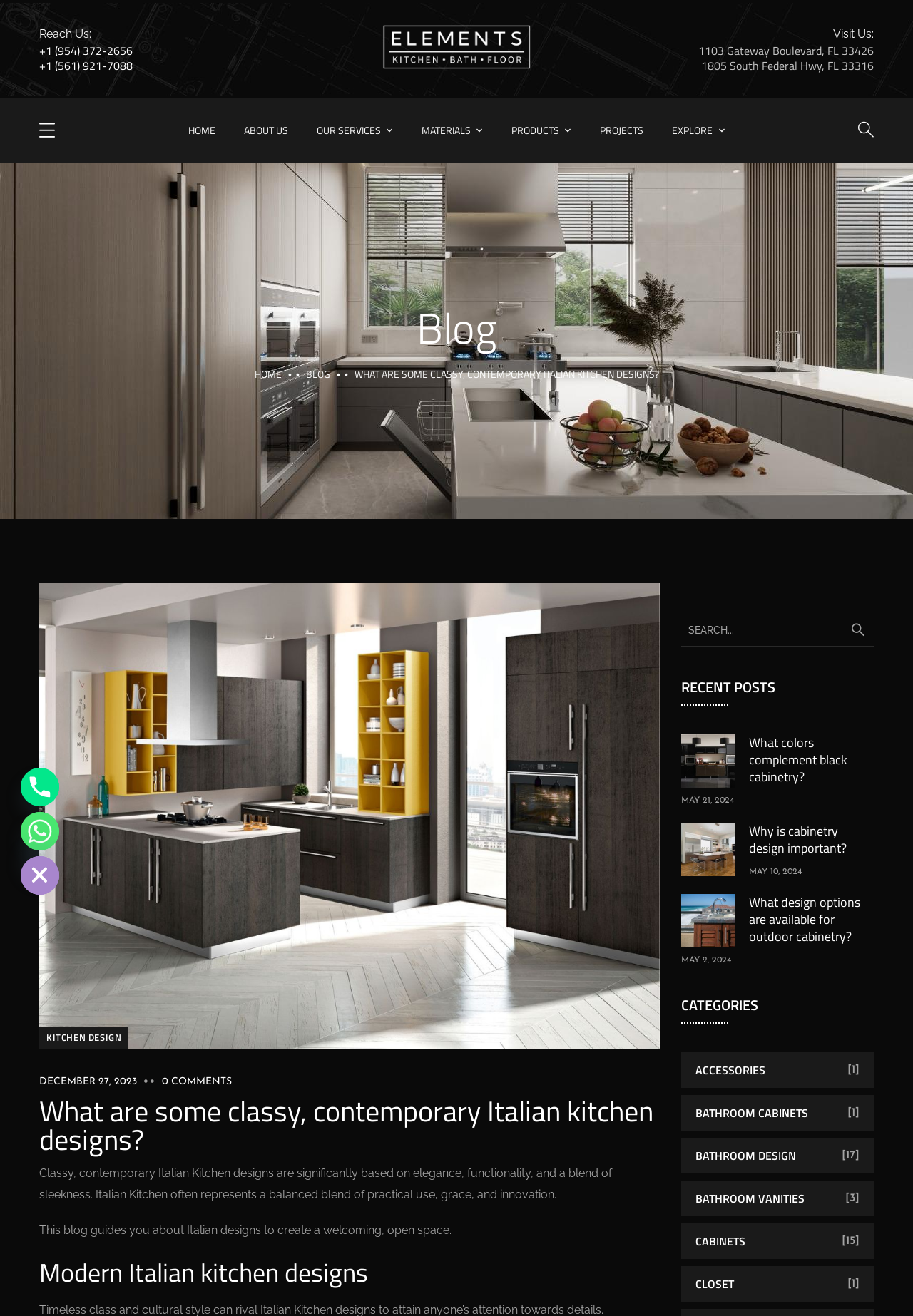Find the bounding box coordinates for the element that must be clicked to complete the instruction: "Click the michiganconsult link". The coordinates should be four float numbers between 0 and 1, indicated as [left, top, right, bottom].

None